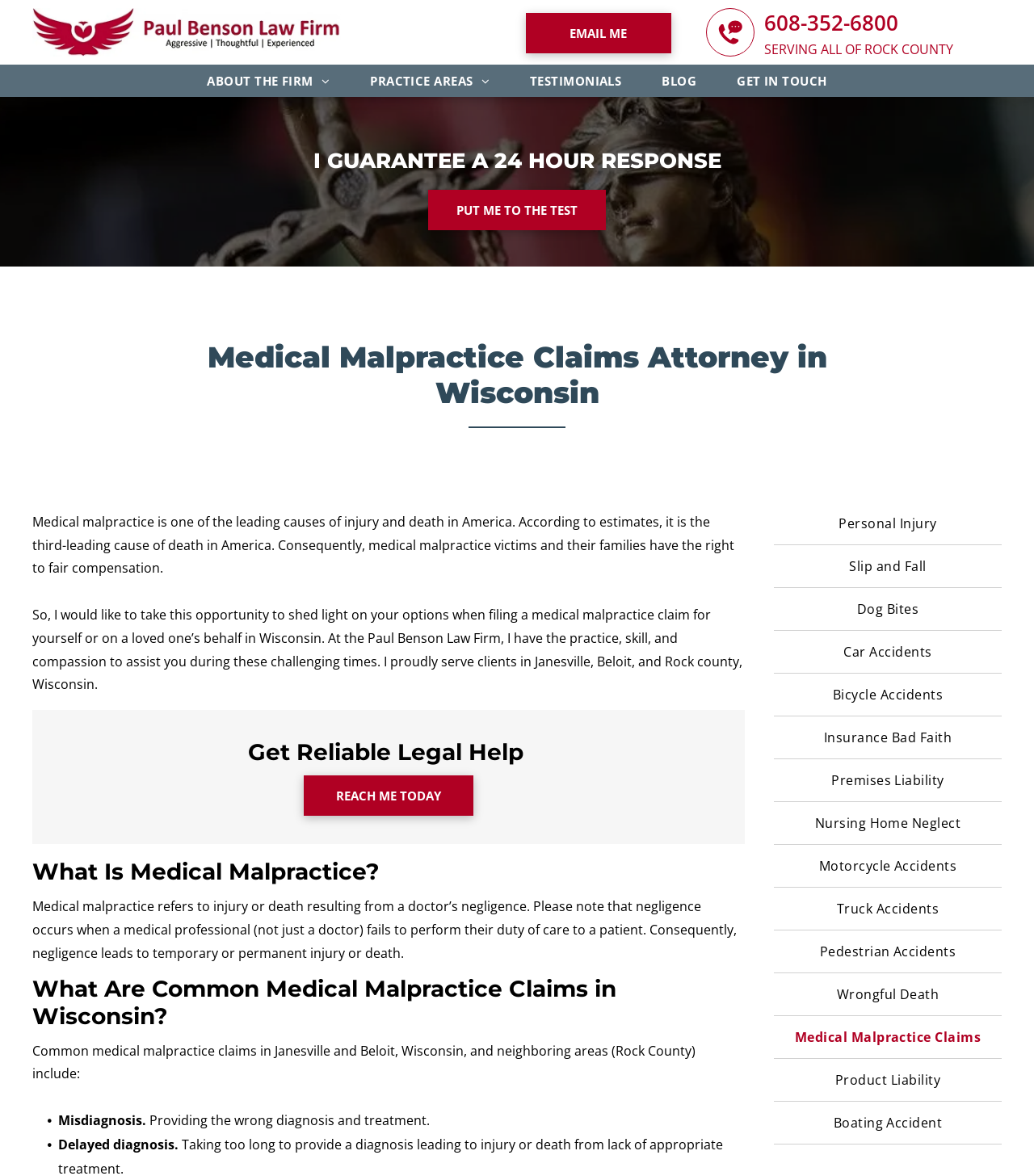Please answer the following question using a single word or phrase: What is the guarantee provided by the law firm?

24 hour response